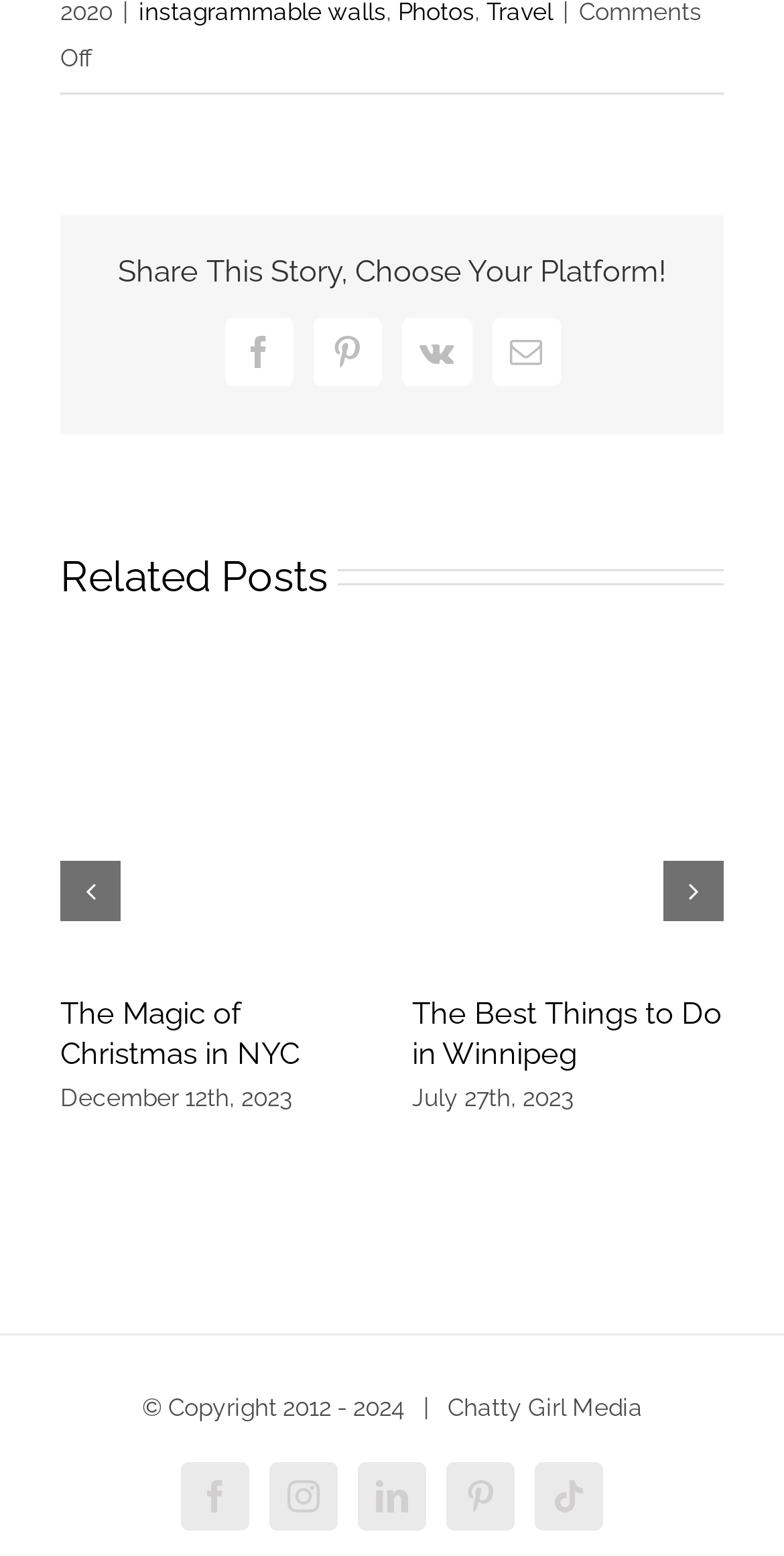What is the topic of the webpage?
Please answer using one word or phrase, based on the screenshot.

Best Places to Take Photos in Vancouver